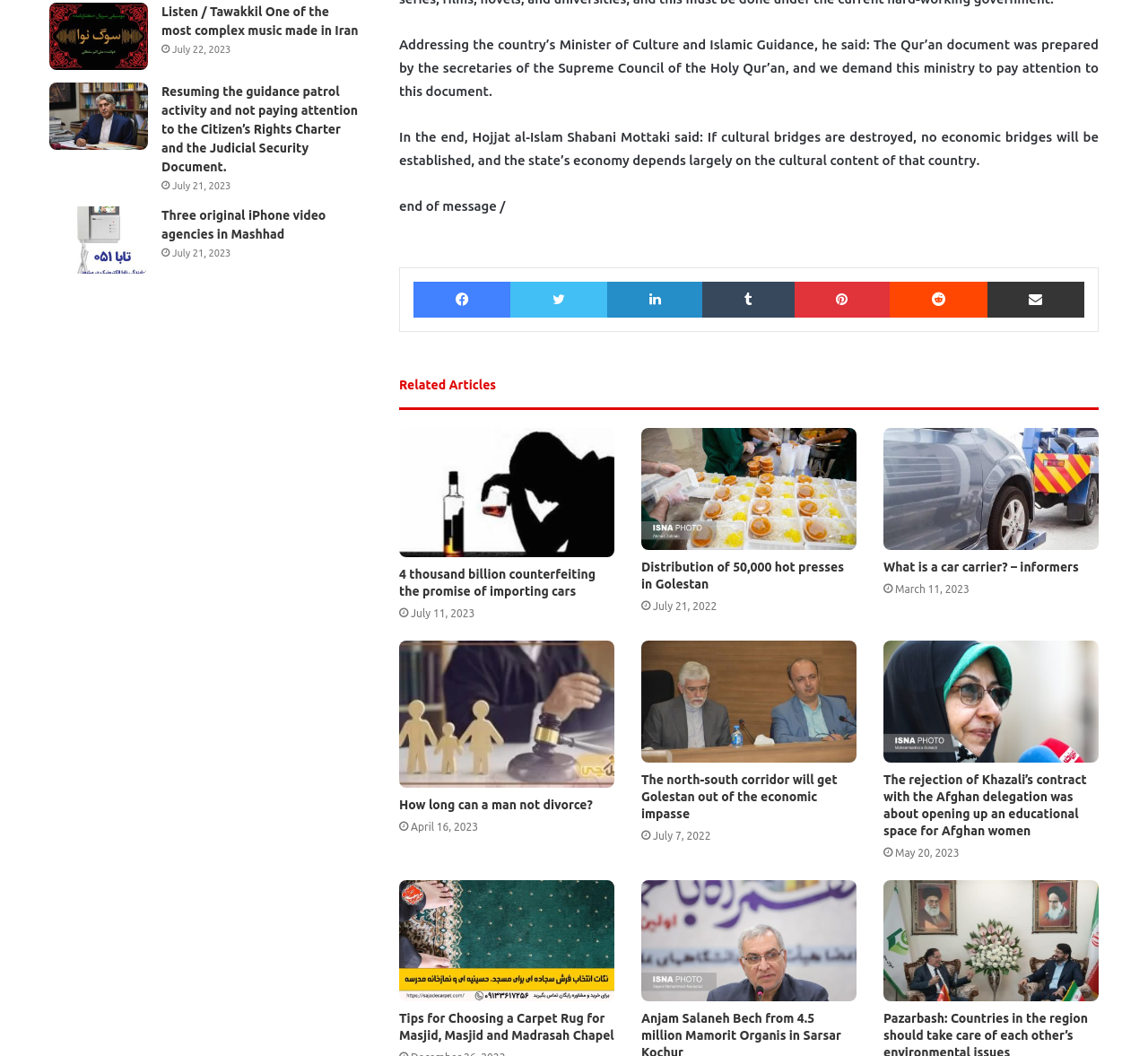What is the topic of the first related article?
Provide an in-depth answer to the question, covering all aspects.

I looked at the first related article listed on the webpage and found that its topic is '4 thousand billion counterfeiting the promise of importing cars'.